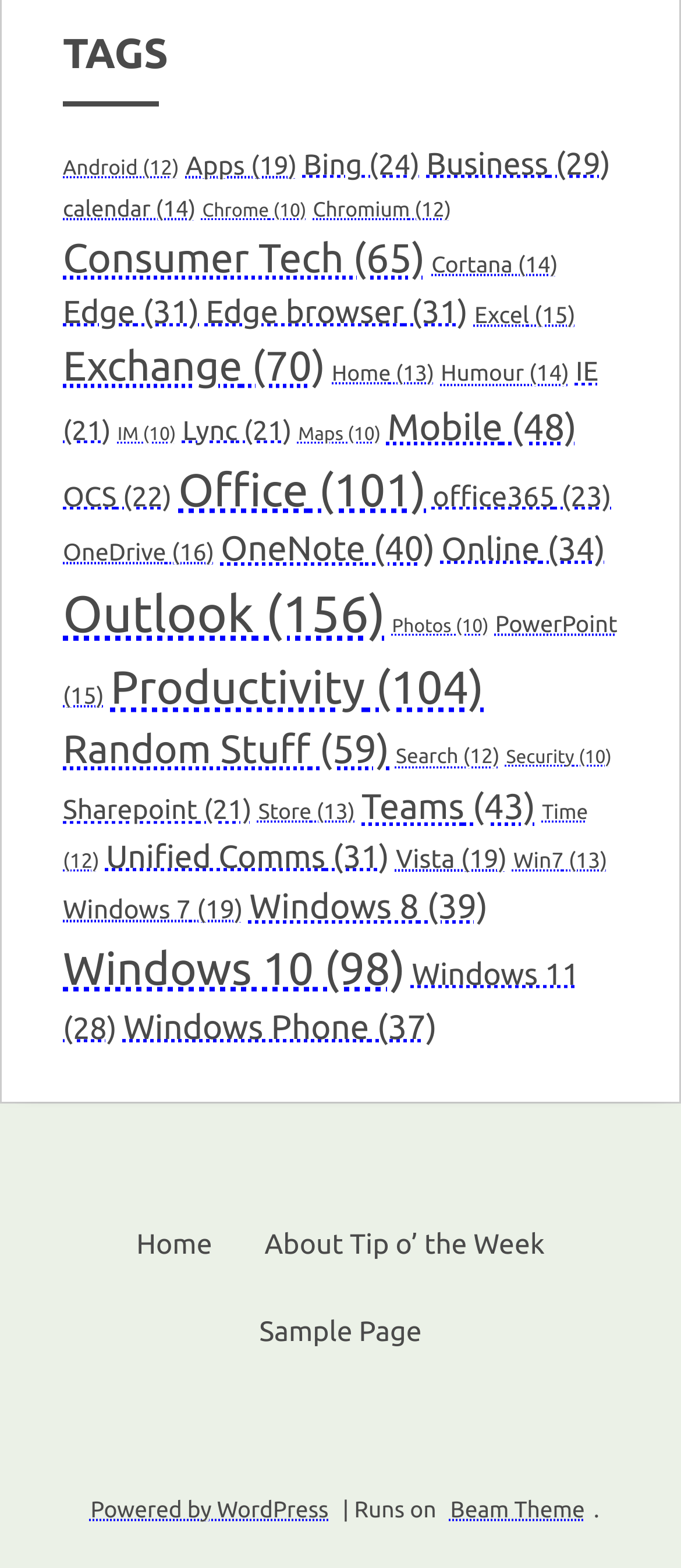Please determine the bounding box coordinates of the element to click in order to execute the following instruction: "access the fifth link on the third row". The coordinates should be four float numbers between 0 and 1, specified as [left, top, right, bottom].

None